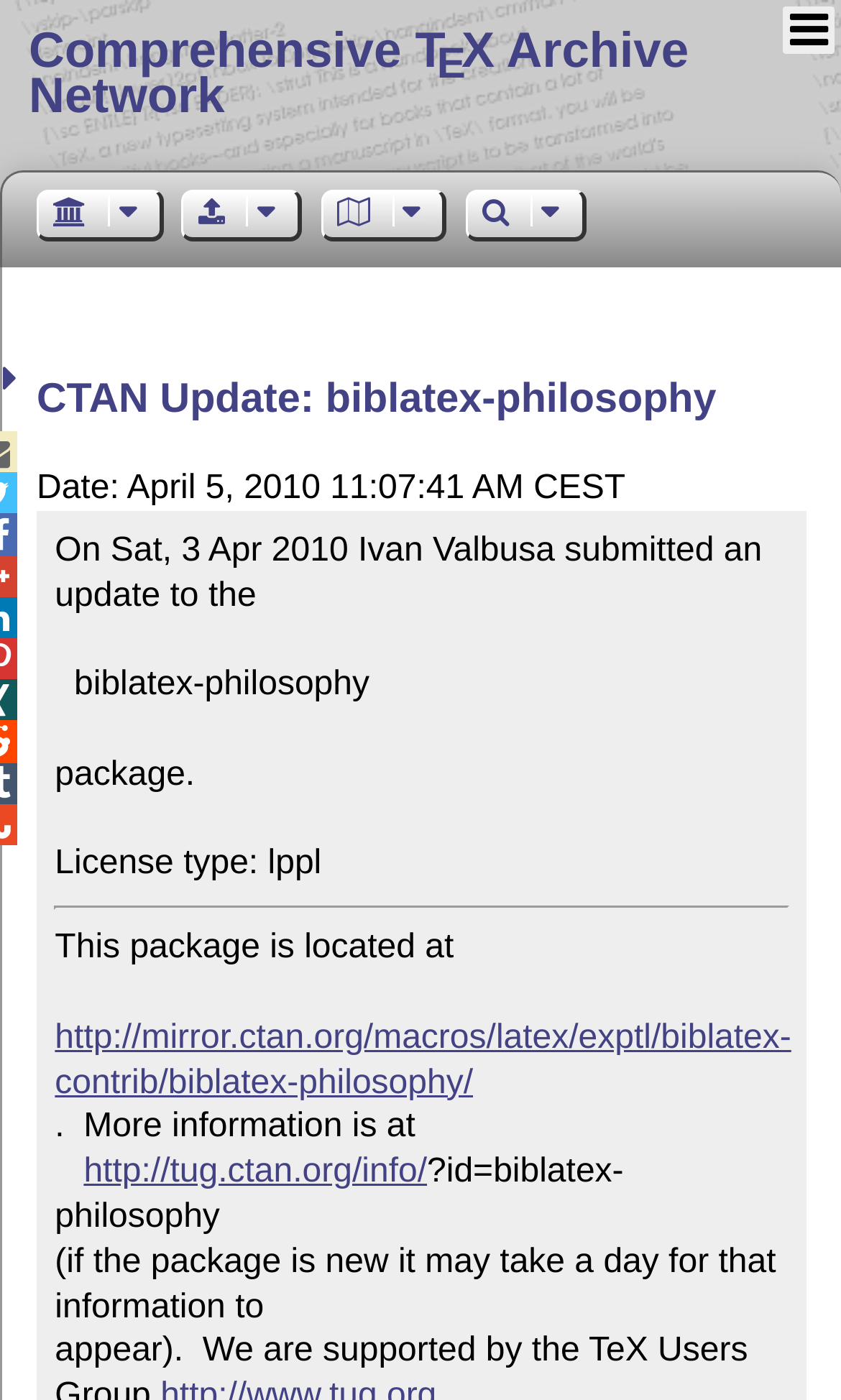Locate the primary headline on the webpage and provide its text.

CTAN Update: biblatex-philosophy